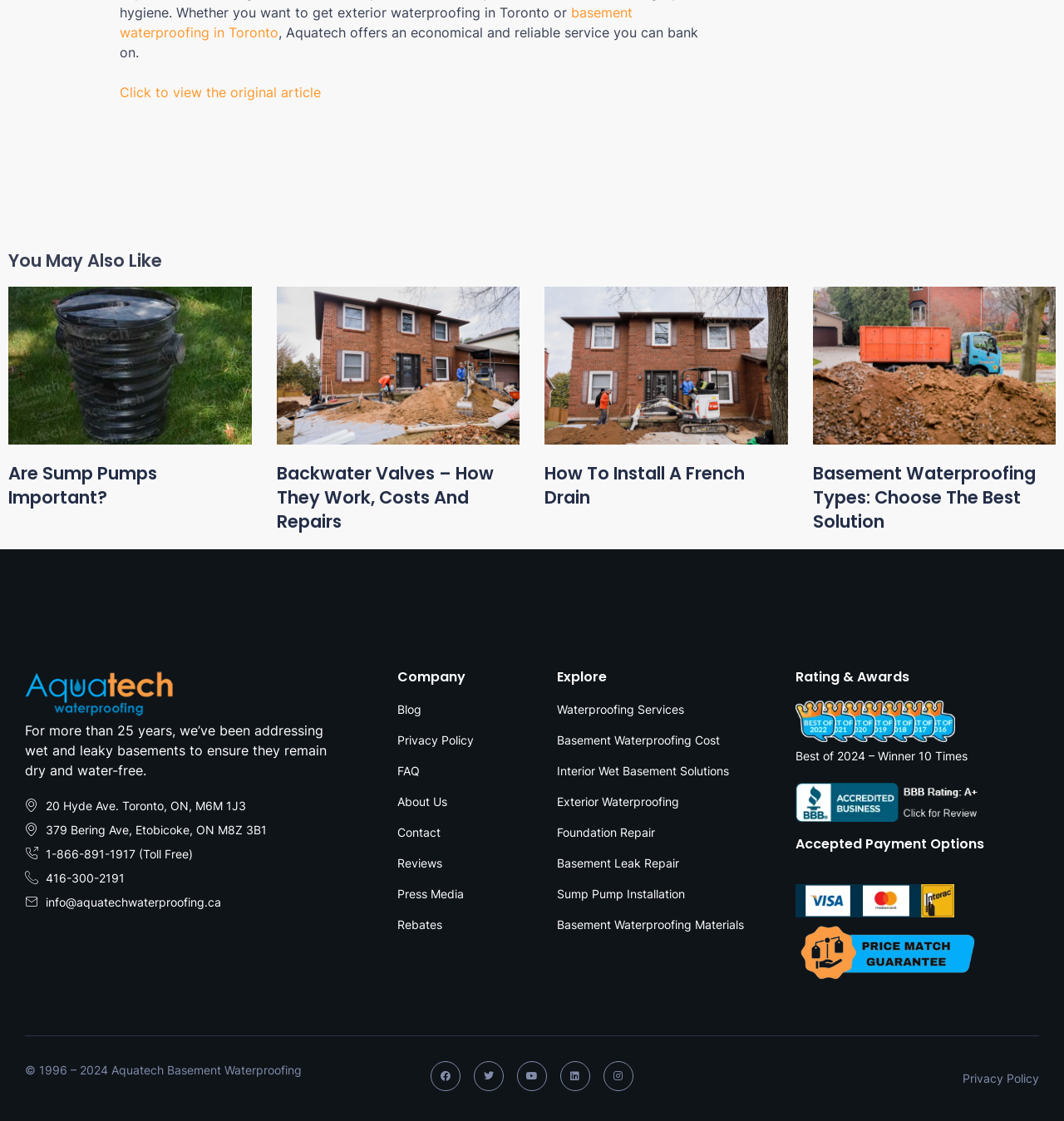Please locate the UI element described by "aria-label="Close"" and provide its bounding box coordinates.

None